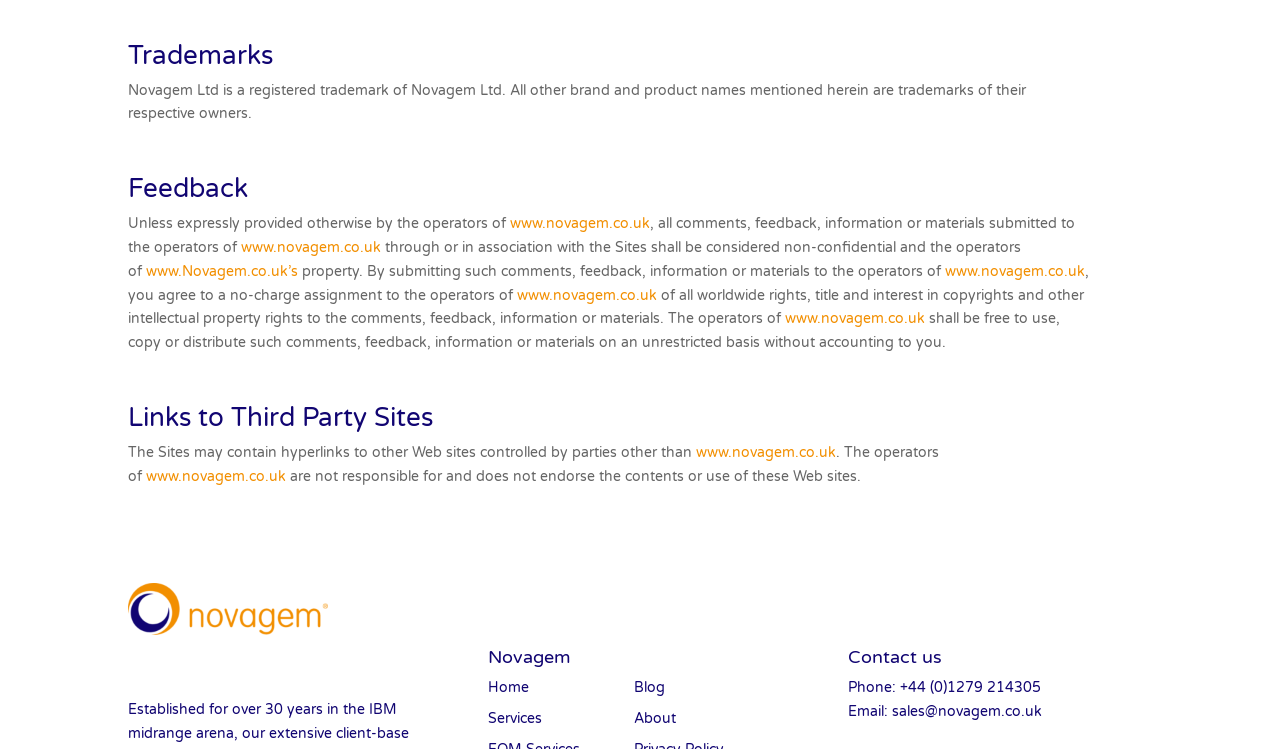Ascertain the bounding box coordinates for the UI element detailed here: "Services". The coordinates should be provided as [left, top, right, bottom] with each value being a float between 0 and 1.

[0.381, 0.948, 0.424, 0.97]